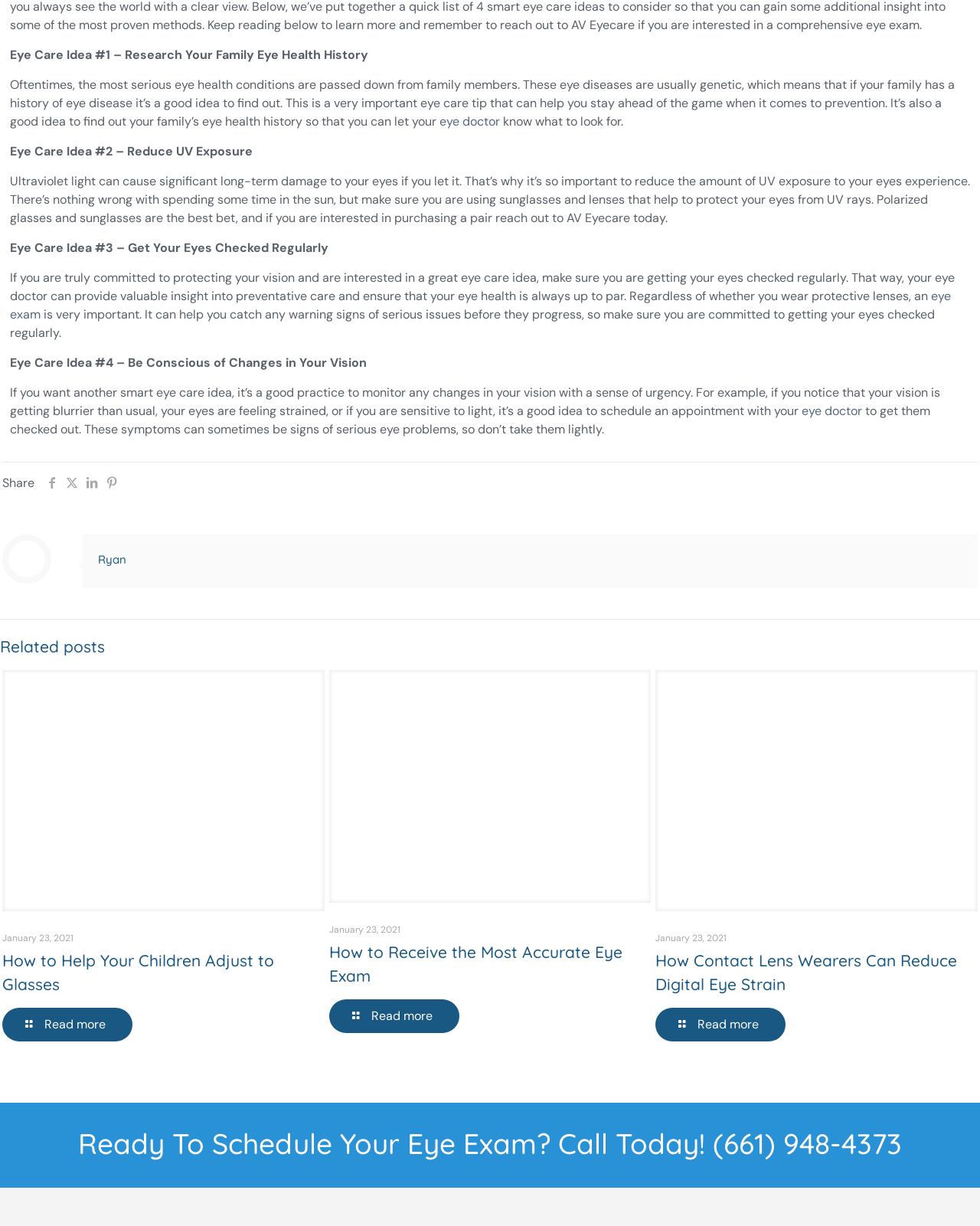What is the recommended type of glasses to protect eyes from UV rays?
Your answer should be a single word or phrase derived from the screenshot.

Polarized glasses and sunglasses